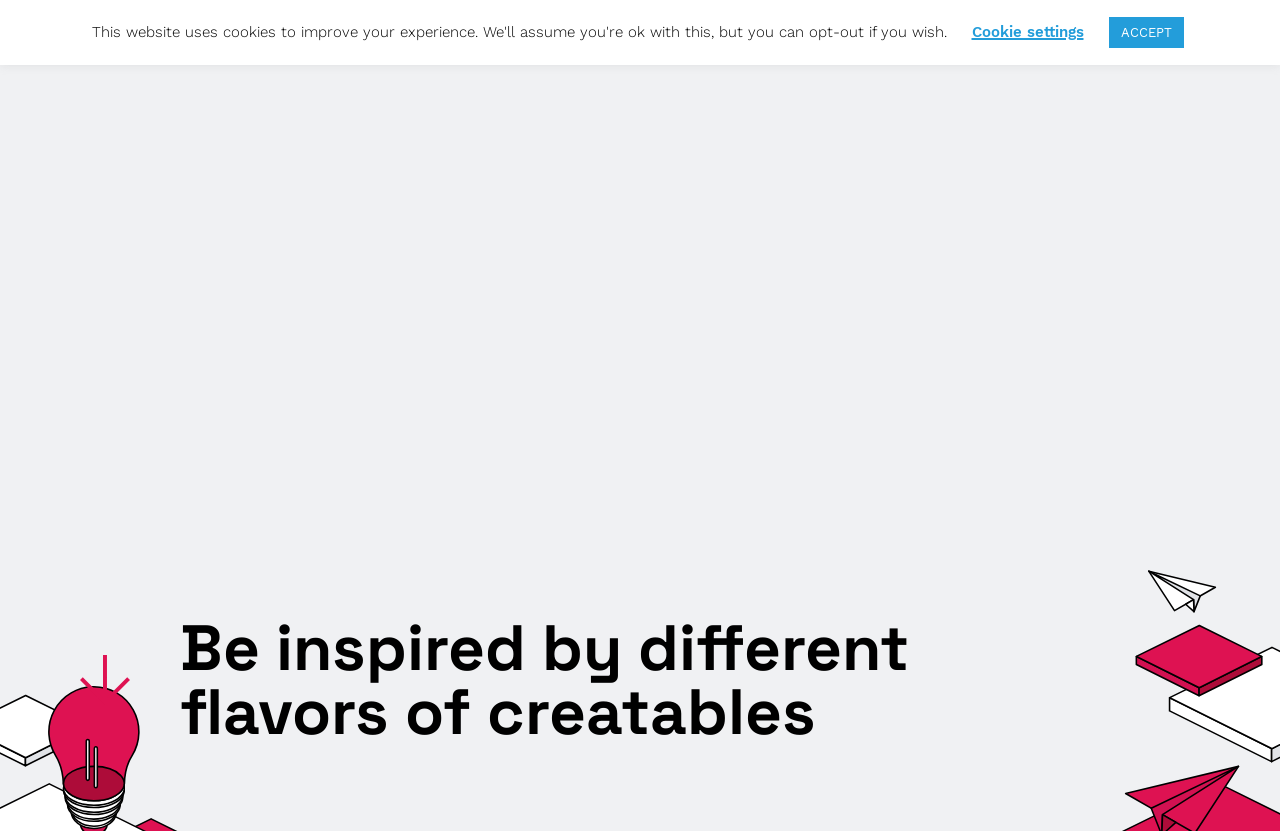Locate the bounding box coordinates of the element that should be clicked to fulfill the instruction: "Contact us today".

None